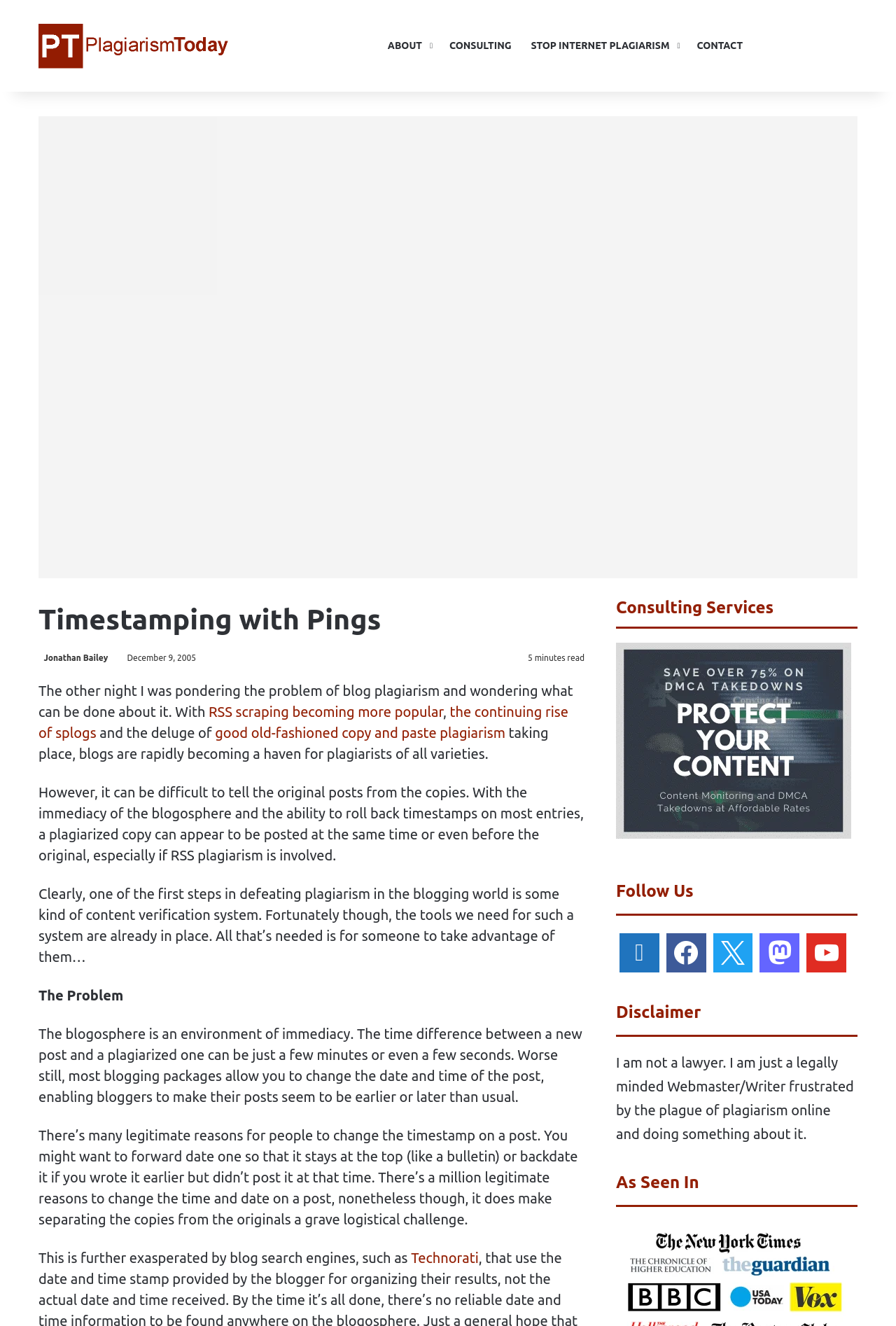Determine the bounding box coordinates of the region I should click to achieve the following instruction: "Follow Plagiarism Today on Facebook". Ensure the bounding box coordinates are four float numbers between 0 and 1, i.e., [left, top, right, bottom].

[0.84, 0.0, 0.863, 0.069]